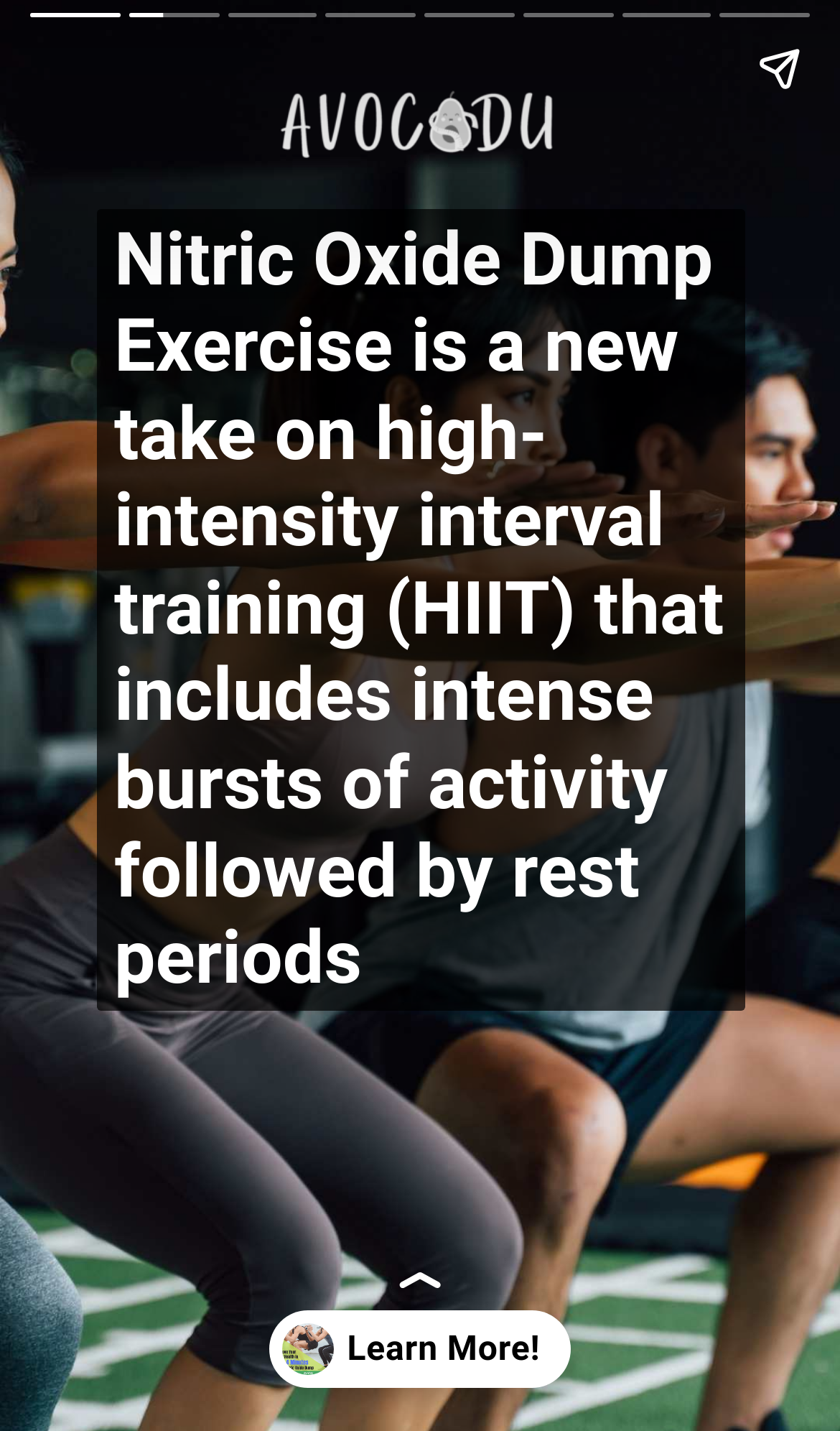Elaborate on the webpage's design and content in a detailed caption.

The webpage is about the "Nitric Oxide Dump Exercise", a 4-minute workout created by Dr. Zach Bush. At the top of the page, there is a heading that explains the exercise as a new take on high-intensity interval training (HIIT) that involves intense bursts of activity followed by rest periods. 

To the right of the heading, there is the Avocadu logo, a white image. Below the heading, there is a prominent call-to-action button labeled "Learn More!" with a small image to its right. 

At the very top of the page, there are three buttons aligned horizontally: "Previous page" on the left, "Next page" on the right, and "Share story" almost at the top-right corner. 

The page also has a section that takes up the entire width of the page, likely a banner or a header, which does not contain any descriptive text.